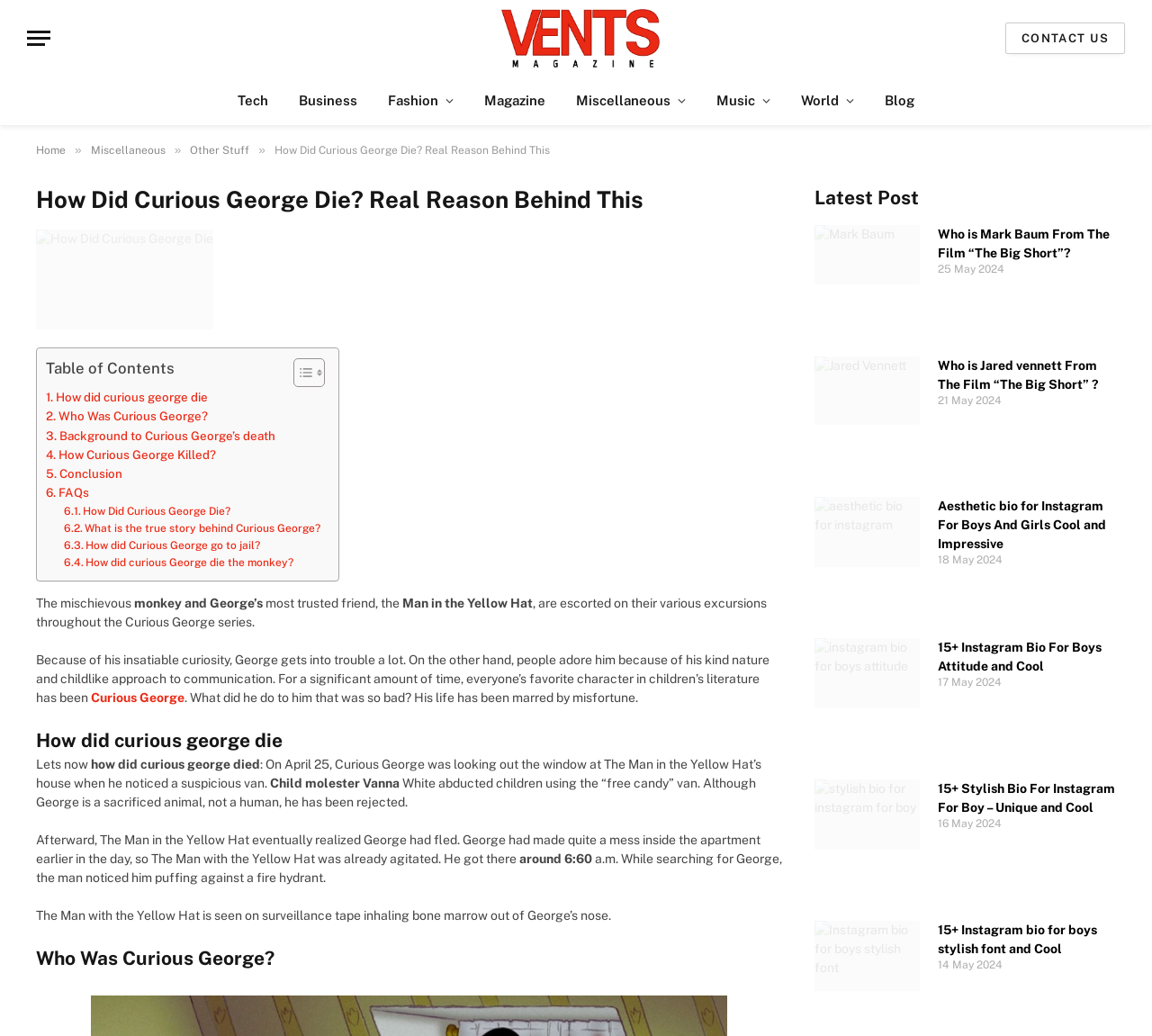Extract the bounding box coordinates of the UI element described by: "Contact Us". The coordinates should include four float numbers ranging from 0 to 1, e.g., [left, top, right, bottom].

[0.872, 0.022, 0.977, 0.052]